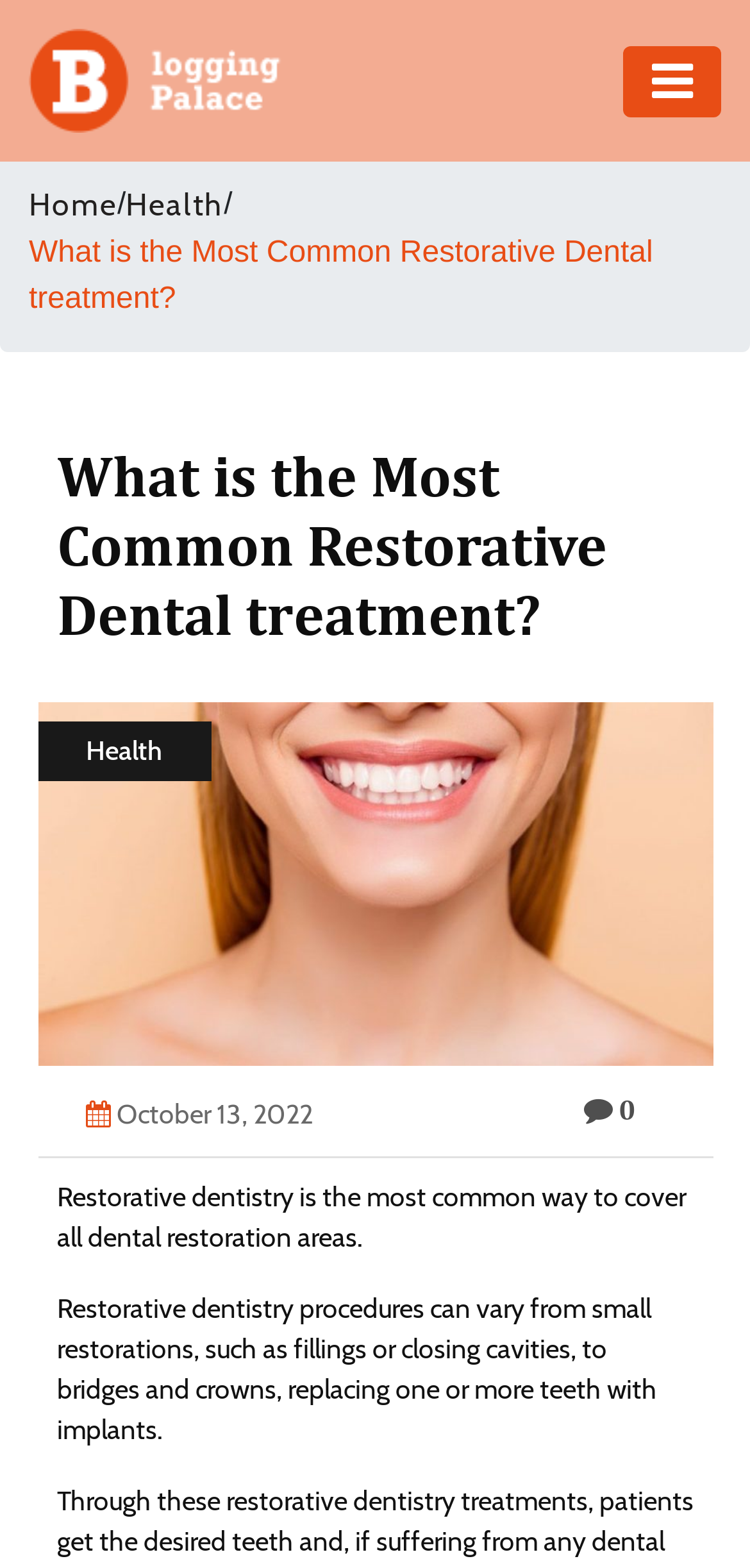Using the provided description alt="logo", find the bounding box coordinates for the UI element. Provide the coordinates in (top-left x, top-left y, bottom-right x, bottom-right y) format, ensuring all values are between 0 and 1.

[0.038, 0.041, 0.423, 0.062]